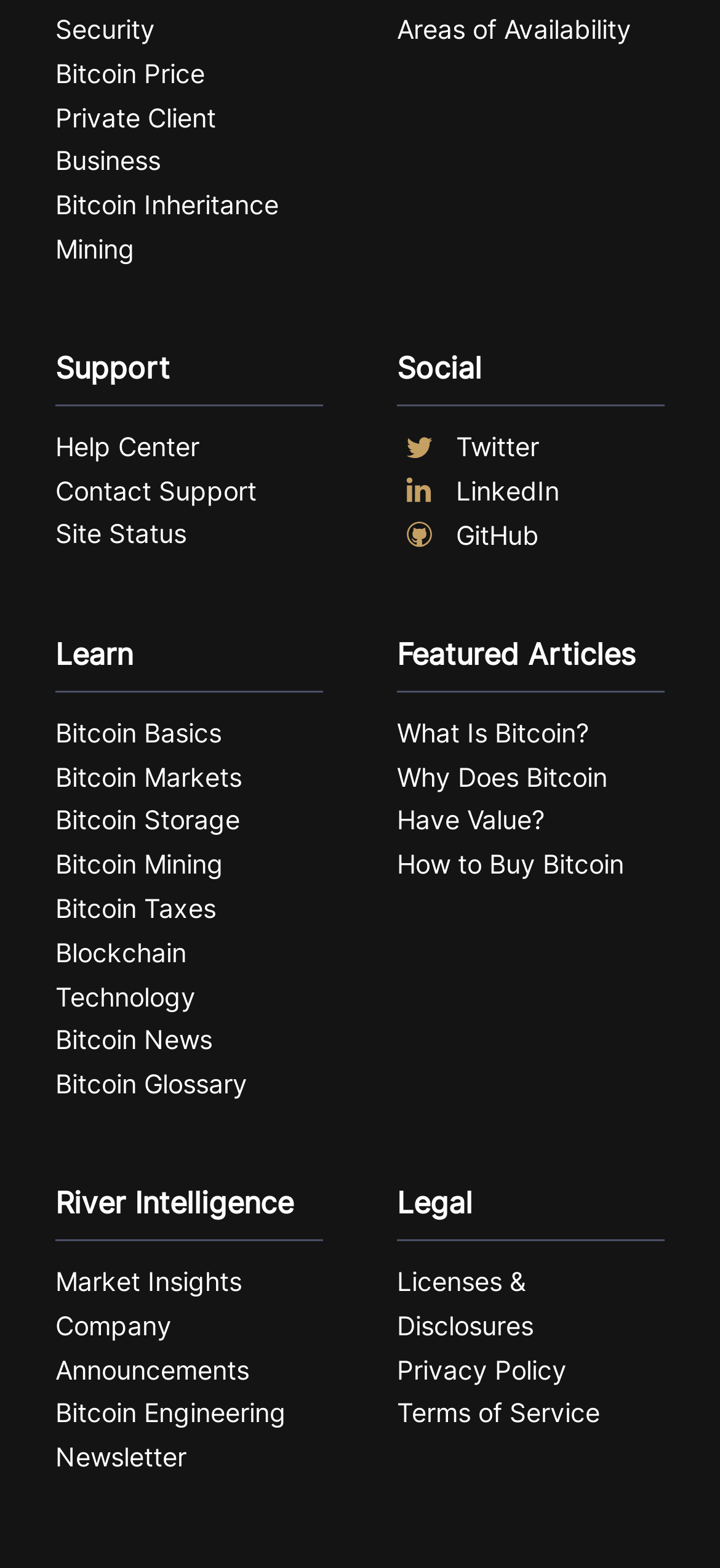Extract the bounding box coordinates of the UI element described by: "Mining". The coordinates should include four float numbers ranging from 0 to 1, e.g., [left, top, right, bottom].

[0.077, 0.145, 0.449, 0.173]